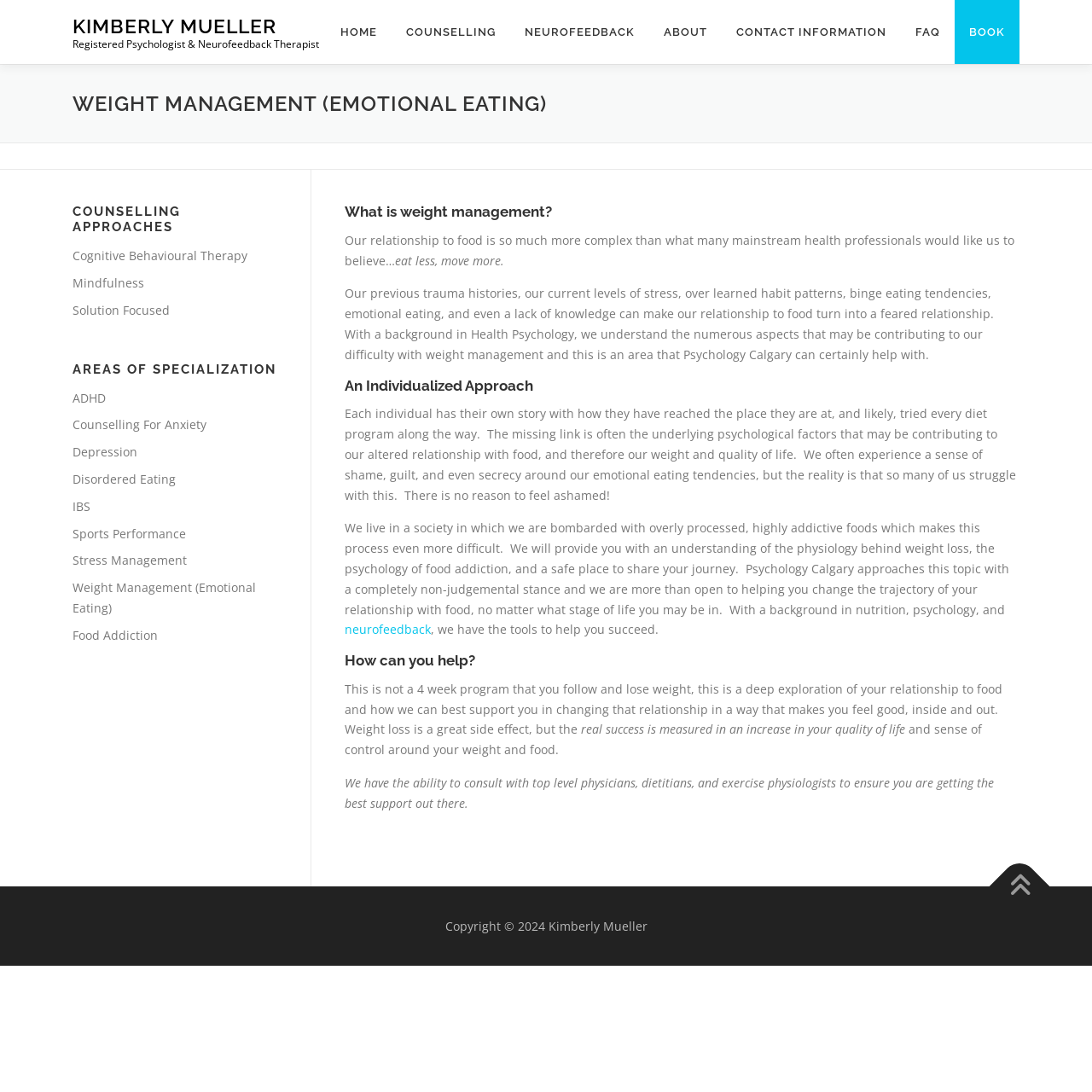Determine the bounding box coordinates for the clickable element required to fulfill the instruction: "Click on the HOME link". Provide the coordinates as four float numbers between 0 and 1, i.e., [left, top, right, bottom].

[0.298, 0.0, 0.359, 0.059]